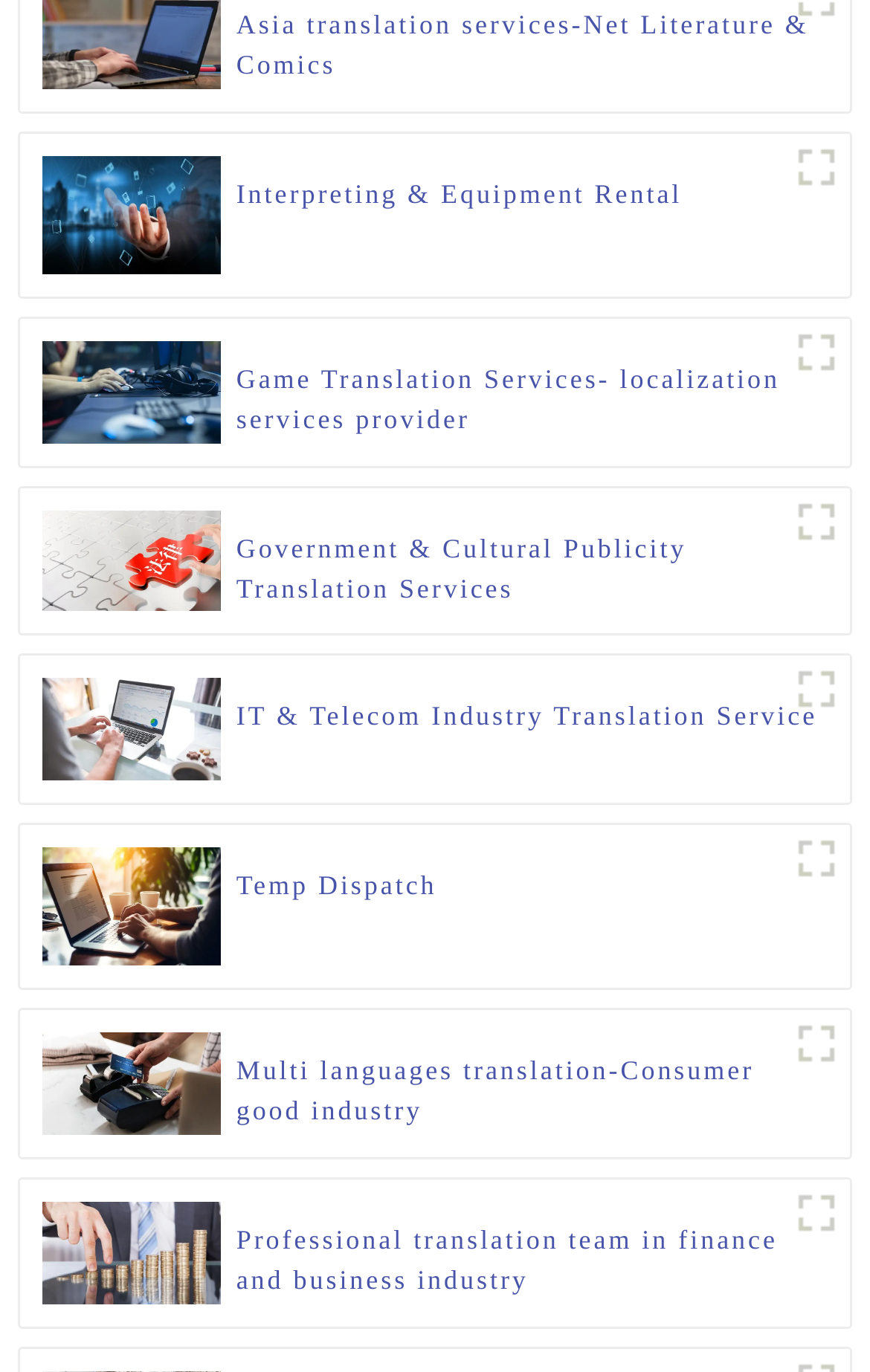How many images are on the webpage?
From the screenshot, supply a one-word or short-phrase answer.

9